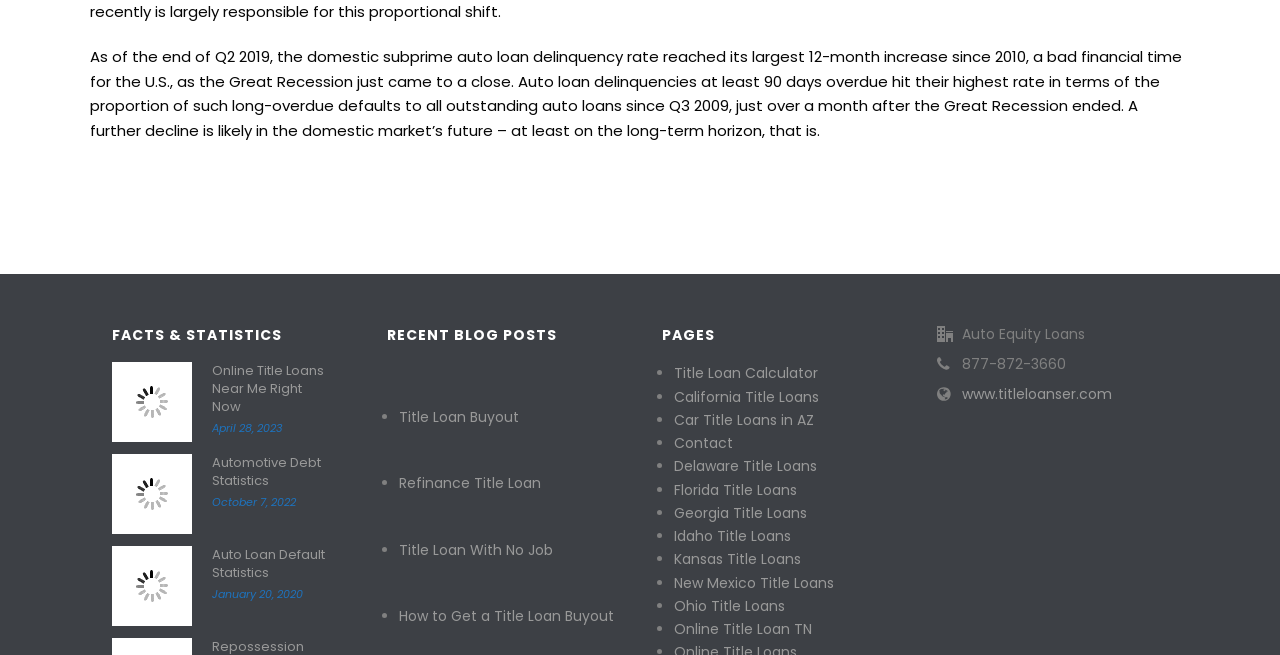What type of loans are being discussed?
Examine the image and give a concise answer in one word or a short phrase.

Auto Equity Loans